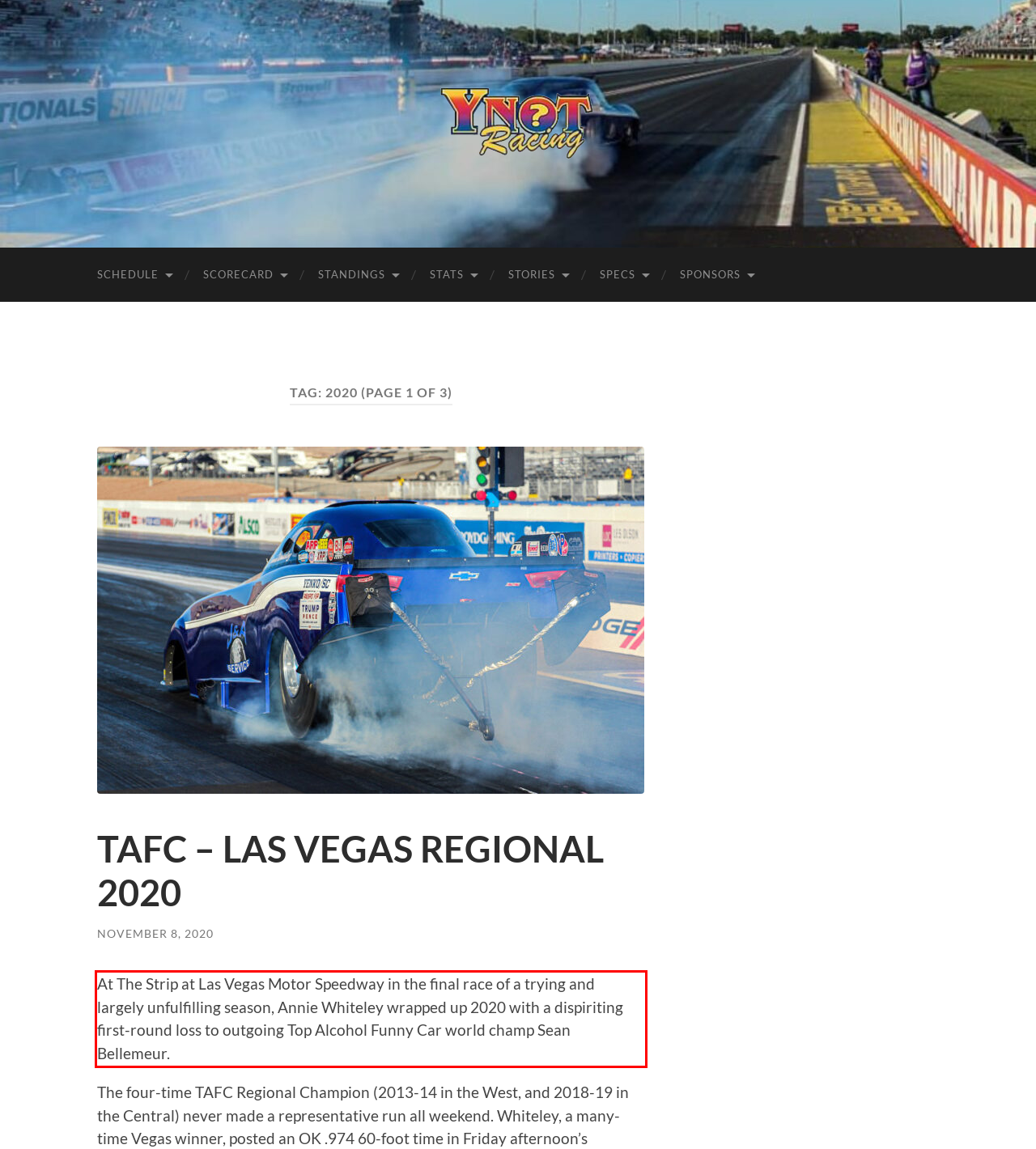You are provided with a screenshot of a webpage that includes a red bounding box. Extract and generate the text content found within the red bounding box.

At The Strip at Las Vegas Motor Speedway in the final race of a trying and largely unfulfilling season, Annie Whiteley wrapped up 2020 with a dispiriting first-round loss to outgoing Top Alcohol Funny Car world champ Sean Bellemeur.